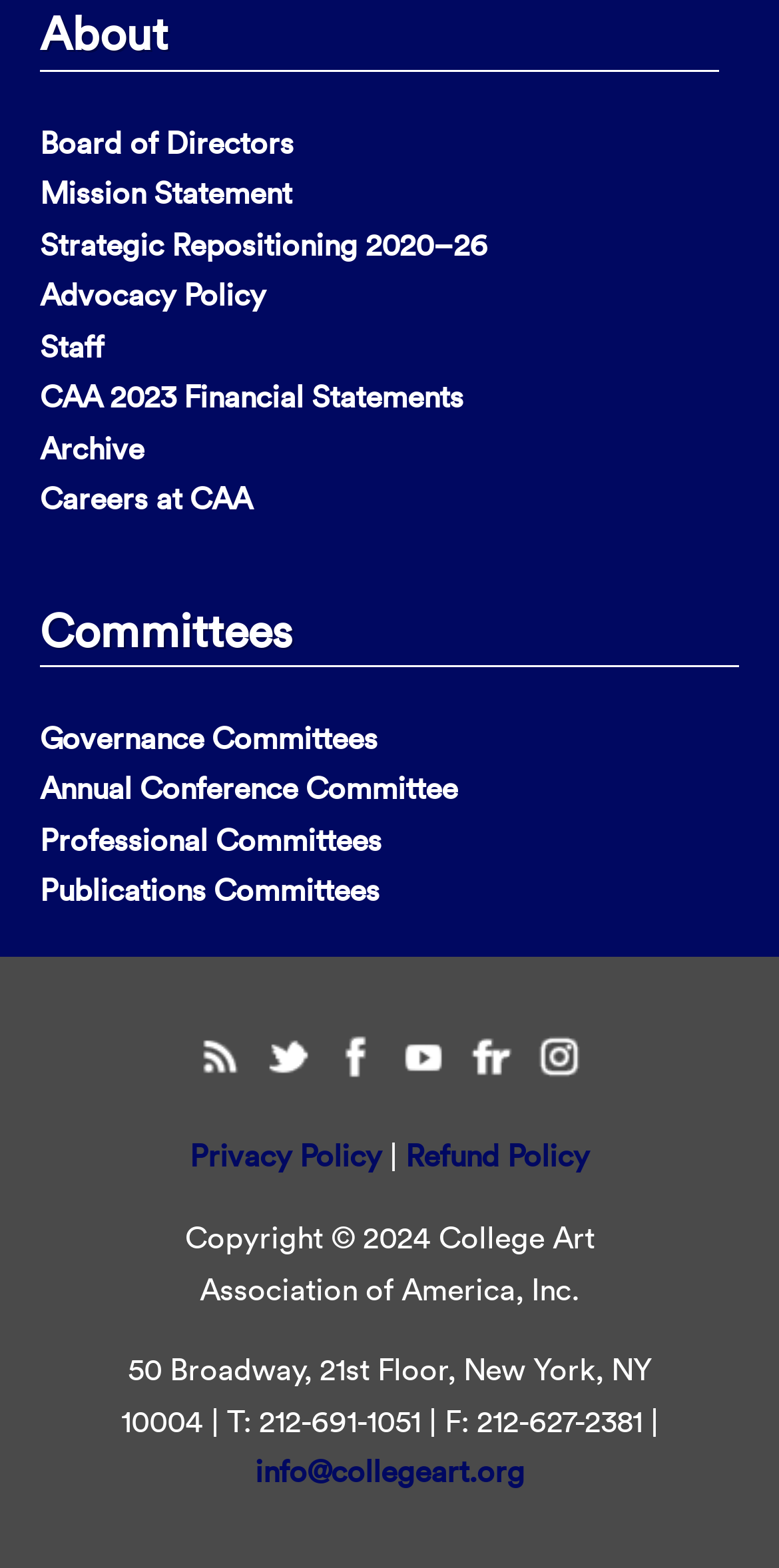Provide a short, one-word or phrase answer to the question below:
How many images are there on the webpage?

7